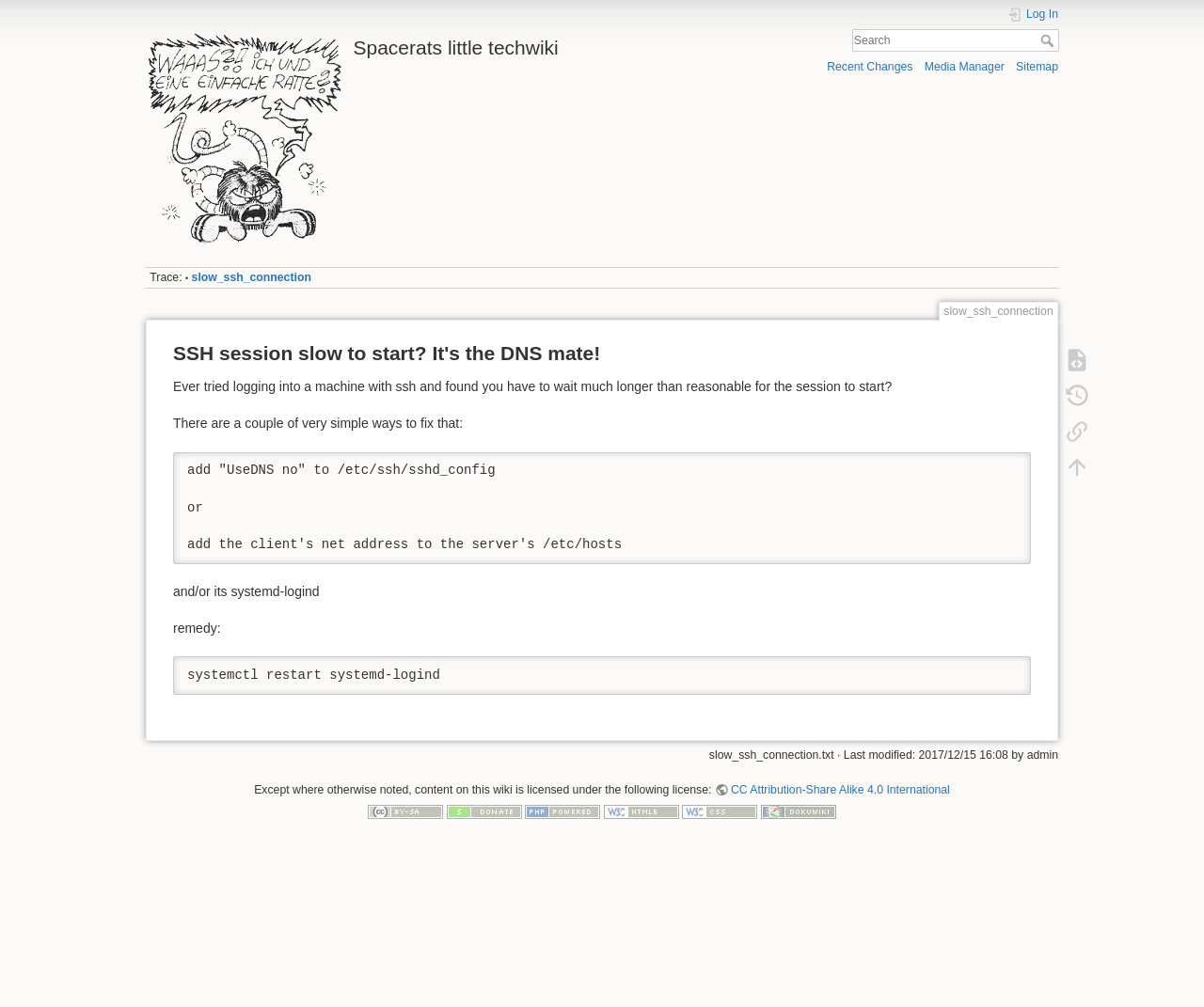Provide a short, one-word or phrase answer to the question below:
What is the last modified date of the slow_ssh_connection page?

2017/12/15 16:08